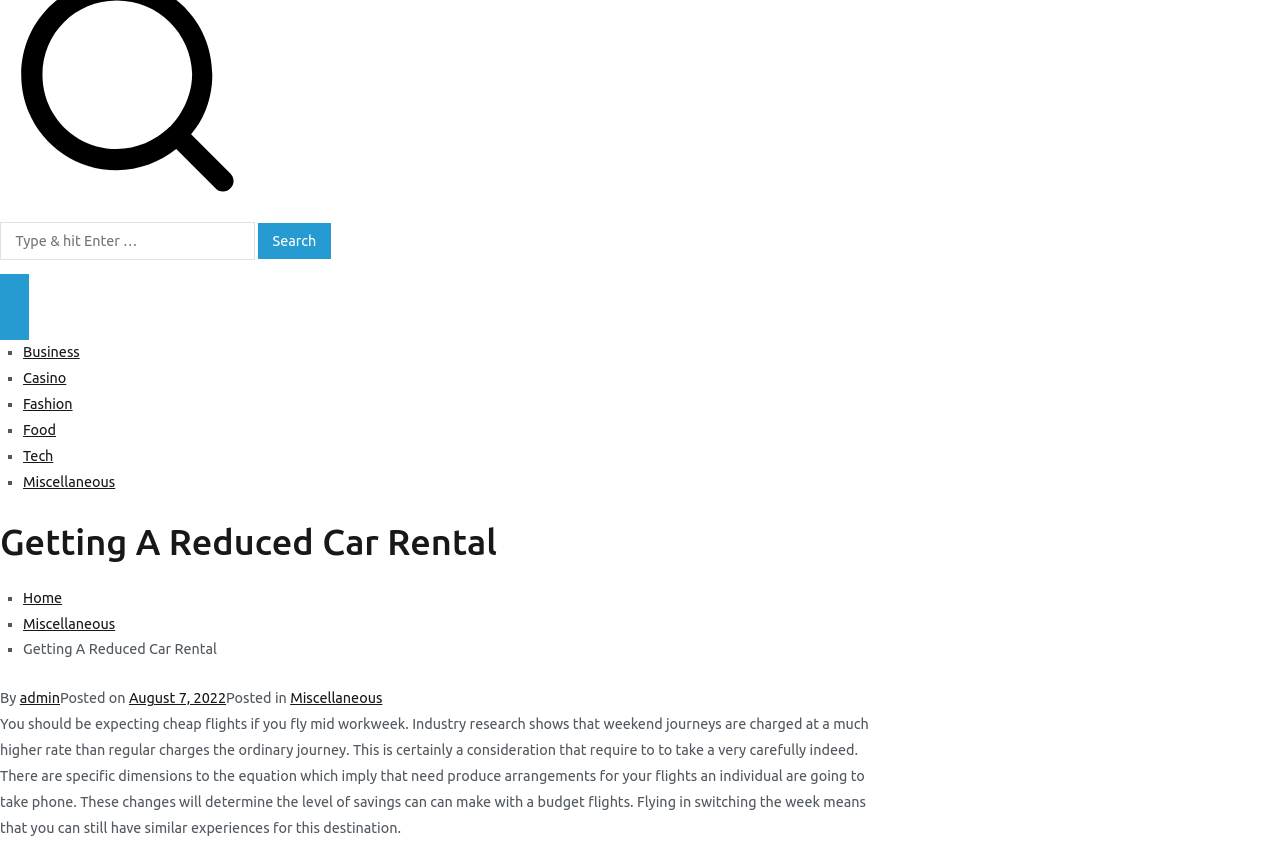From the webpage screenshot, predict the bounding box of the UI element that matches this description: "parent_node: Search for: aria-label="Close Button"".

[0.0, 0.344, 0.022, 0.397]